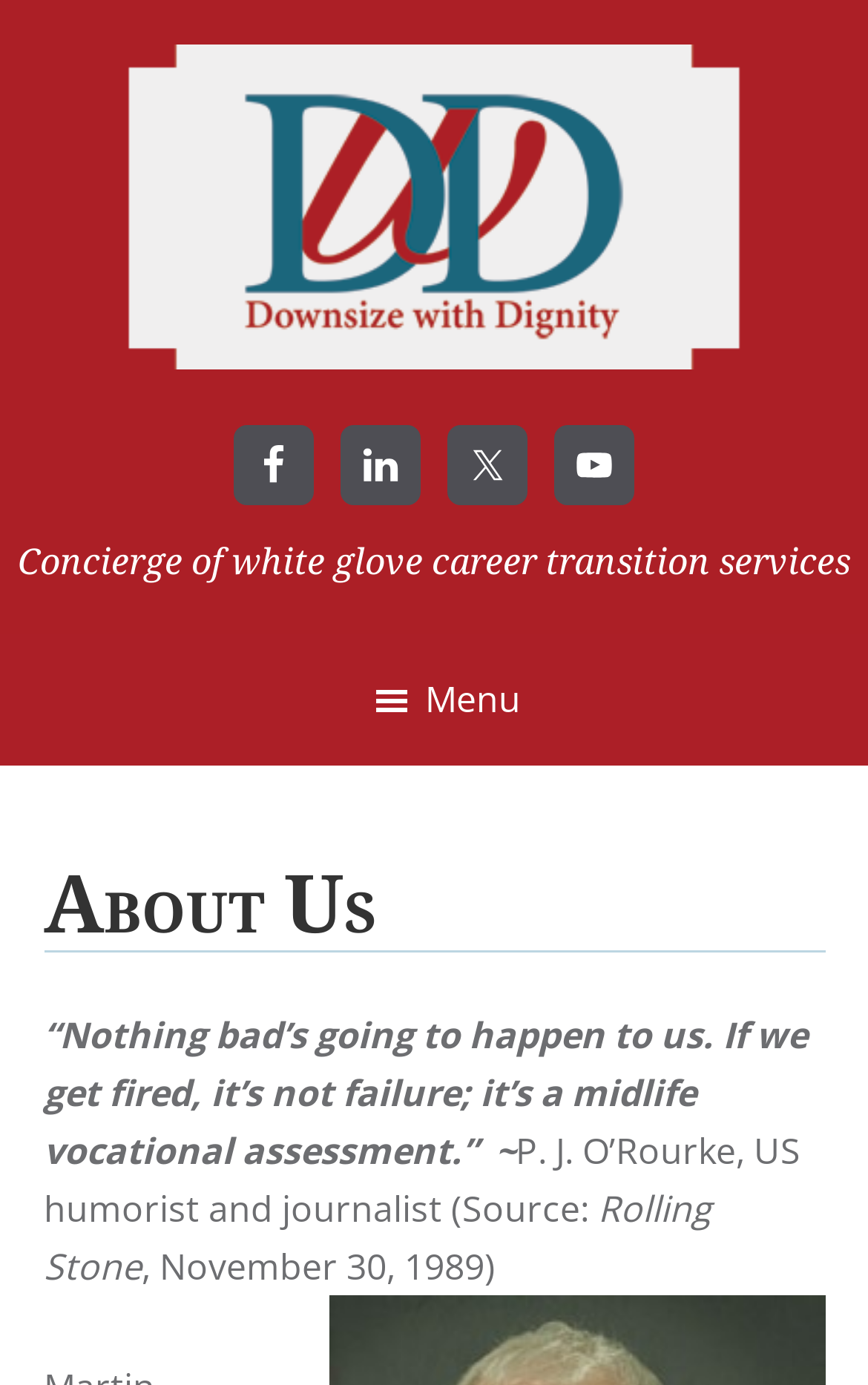What is the quote about failure?
Using the information presented in the image, please offer a detailed response to the question.

The quote about failure can be found in the middle of the webpage, which says '“Nothing bad’s going to happen to us. If we get fired, it’s not failure; it’s a midlife vocational assessment.” ~P. J. O’Rourke, US humorist and journalist (Source: Rolling Stone, November 30, 1989)'. This quote is attributed to P. J. O’Rourke and is from an article in Rolling Stone.